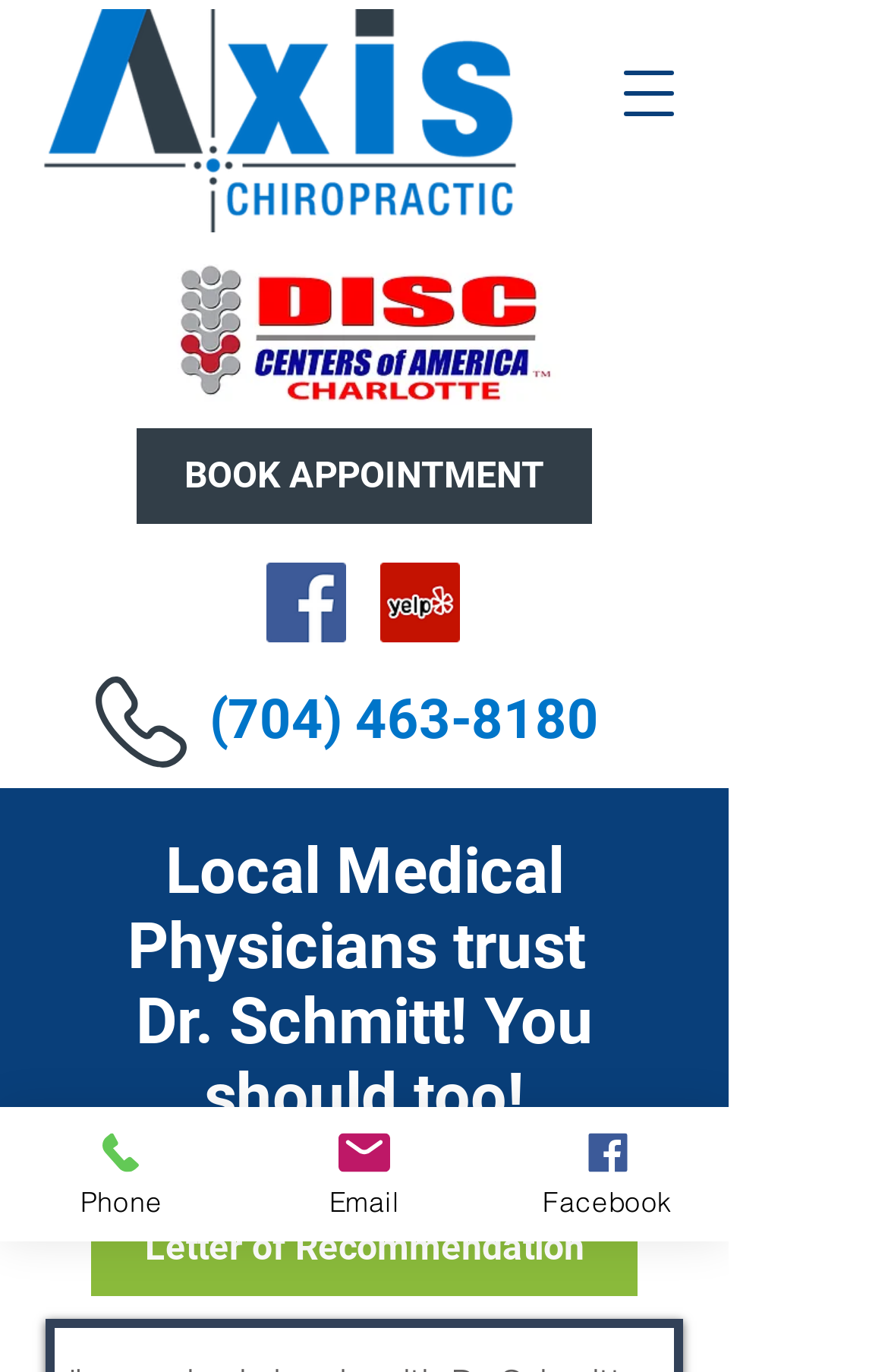Please identify the coordinates of the bounding box that should be clicked to fulfill this instruction: "Open navigation menu".

[0.667, 0.027, 0.795, 0.11]